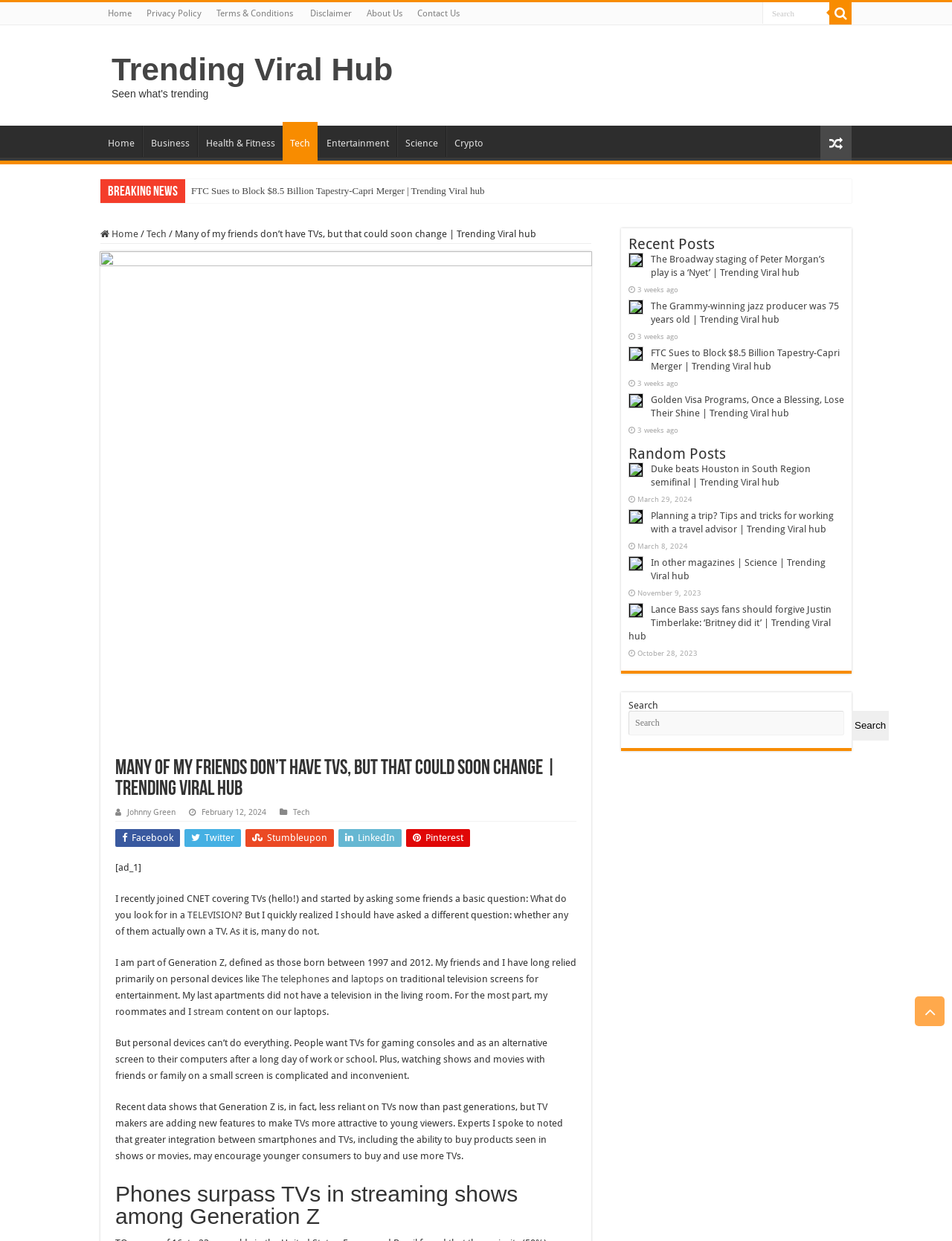Please identify the bounding box coordinates of the region to click in order to complete the task: "Click on 'Home'". The coordinates must be four float numbers between 0 and 1, specified as [left, top, right, bottom].

None